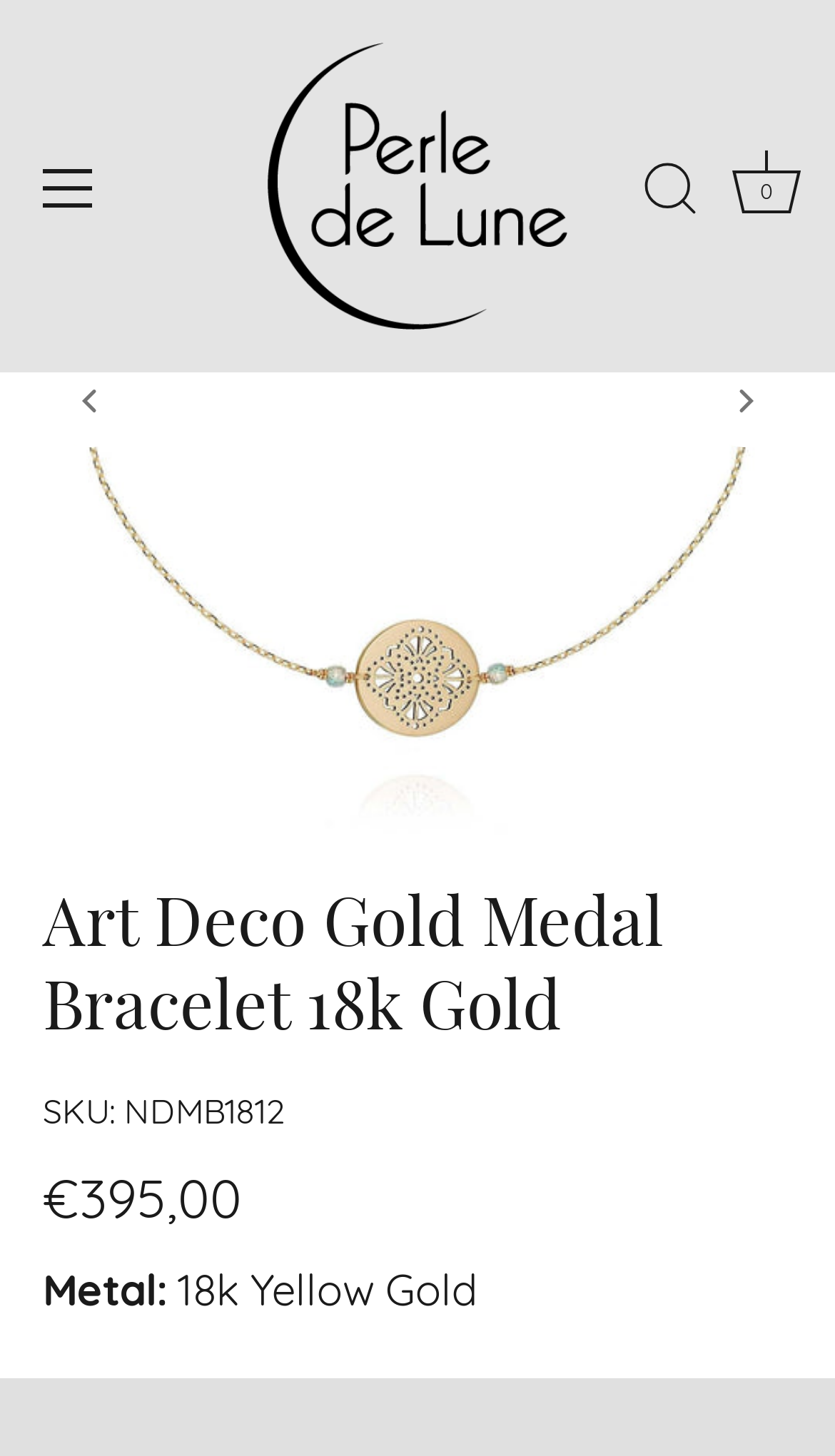What is the metal type of the Art Deco Gold Medal Bracelet?
Kindly give a detailed and elaborate answer to the question.

I found the metal type of the Art Deco Gold Medal Bracelet by looking at the text '18k Yellow Gold' which is located below the 'Metal:' label.